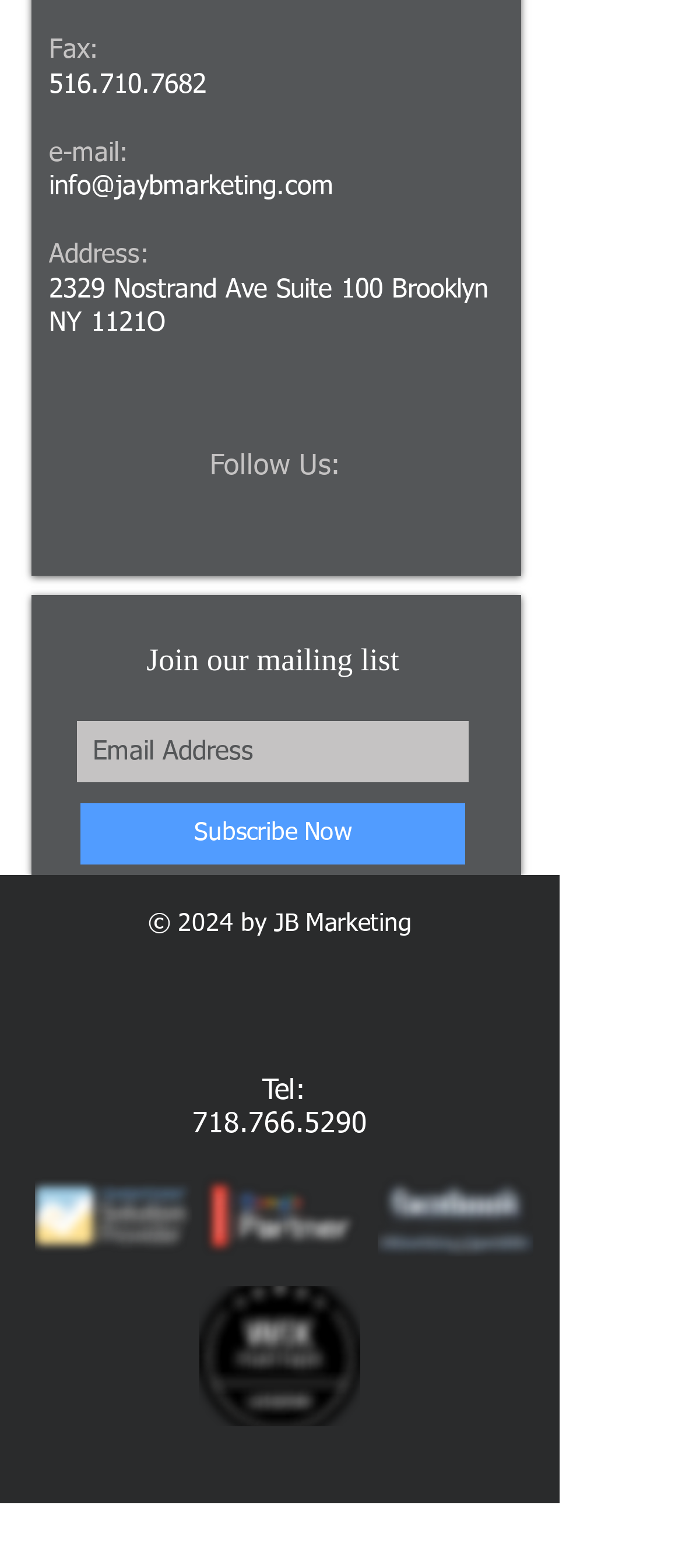Please locate the bounding box coordinates of the element that should be clicked to complete the given instruction: "Call the phone number".

[0.282, 0.709, 0.538, 0.727]